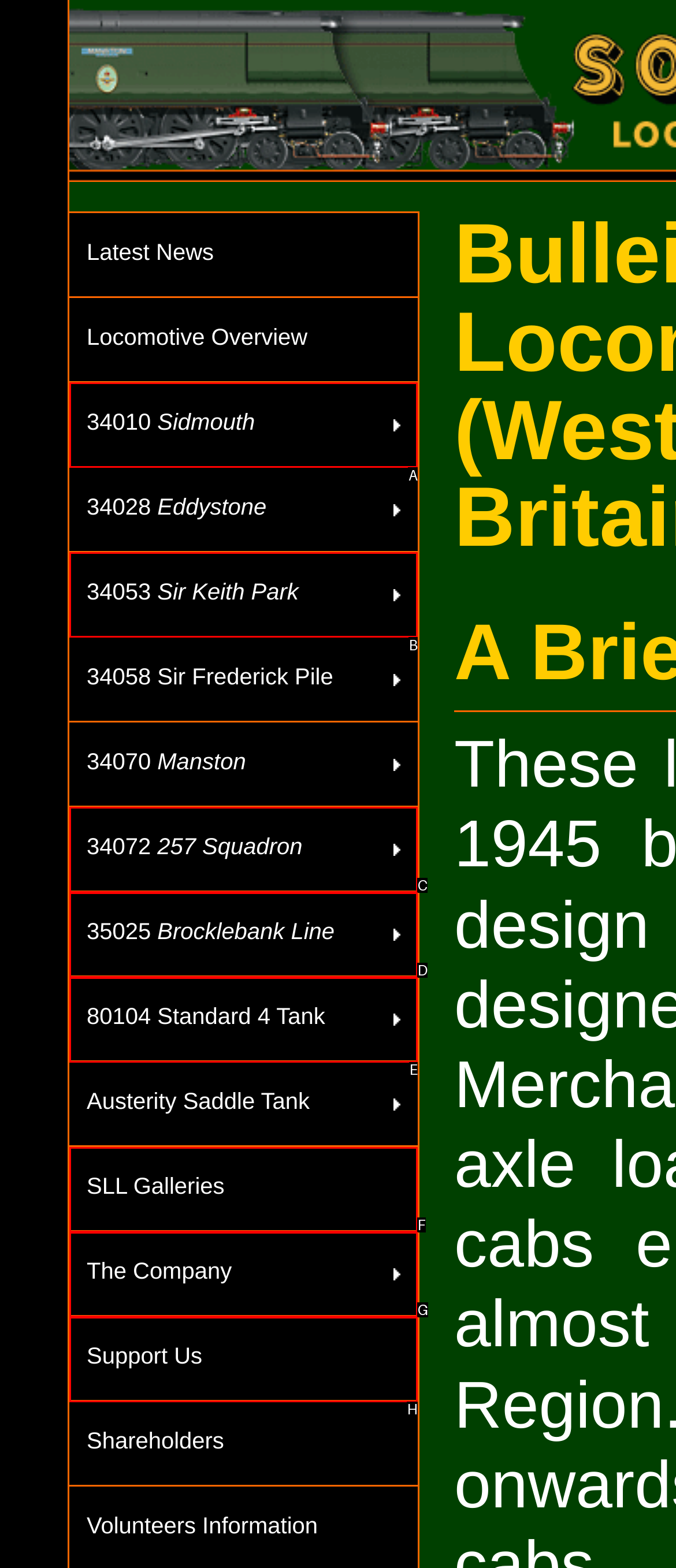Using the provided description: Support Us, select the HTML element that corresponds to it. Indicate your choice with the option's letter.

H